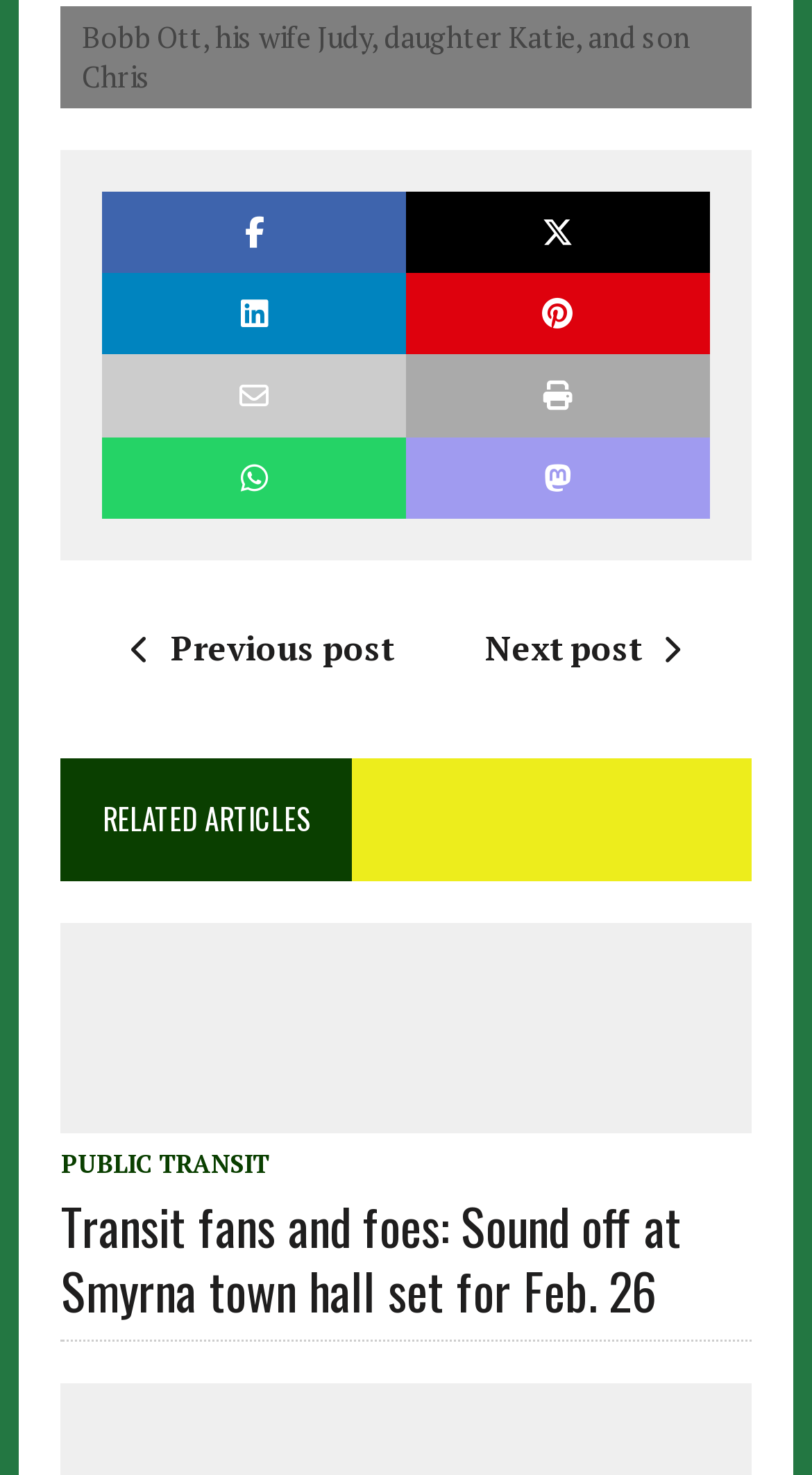Identify the bounding box coordinates of the clickable region necessary to fulfill the following instruction: "Explore public transit". The bounding box coordinates should be four float numbers between 0 and 1, i.e., [left, top, right, bottom].

[0.075, 0.778, 0.331, 0.799]